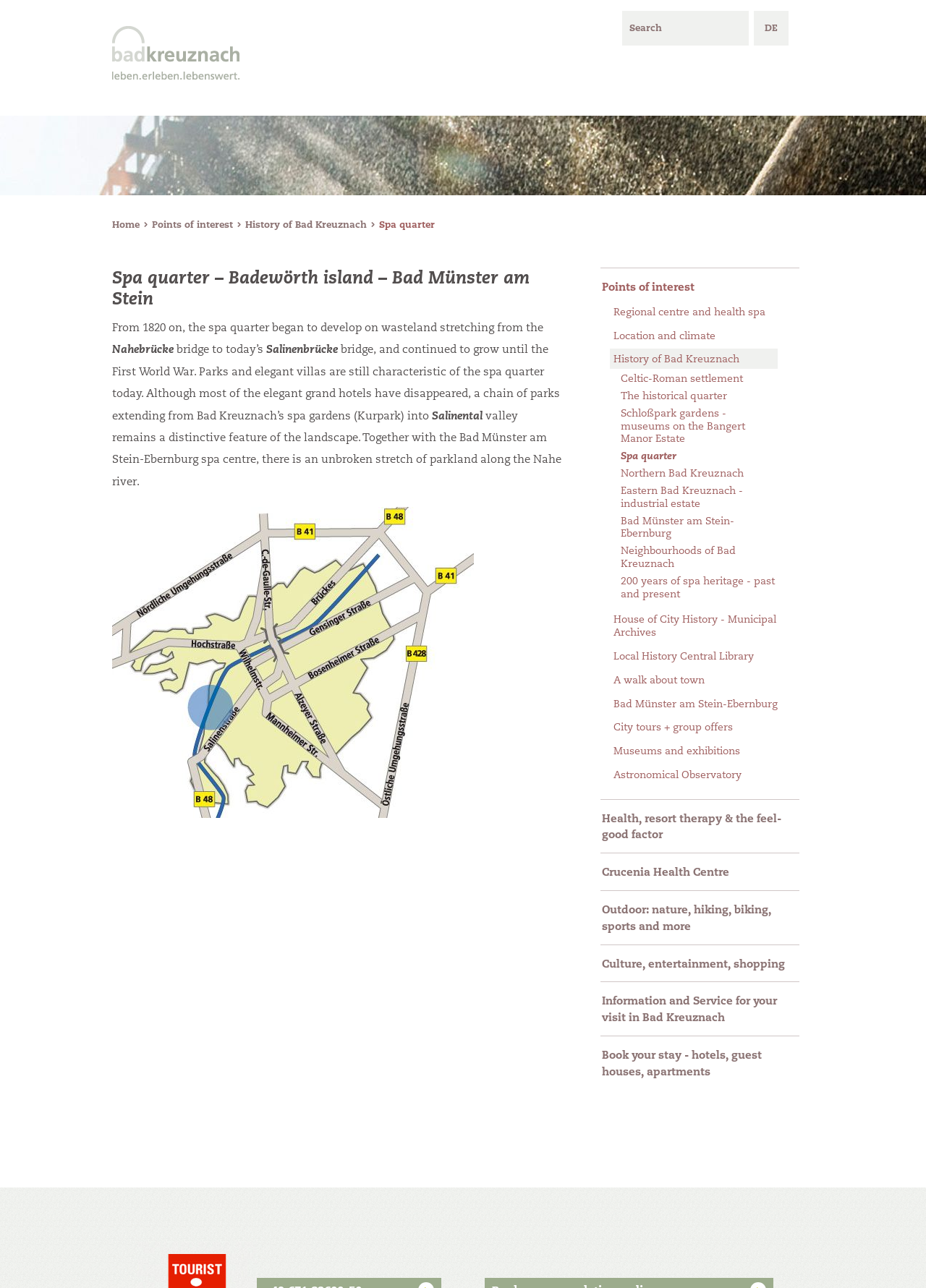Locate the bounding box coordinates of the area to click to fulfill this instruction: "Go to the home page". The bounding box should be presented as four float numbers between 0 and 1, in the order [left, top, right, bottom].

[0.121, 0.17, 0.164, 0.18]